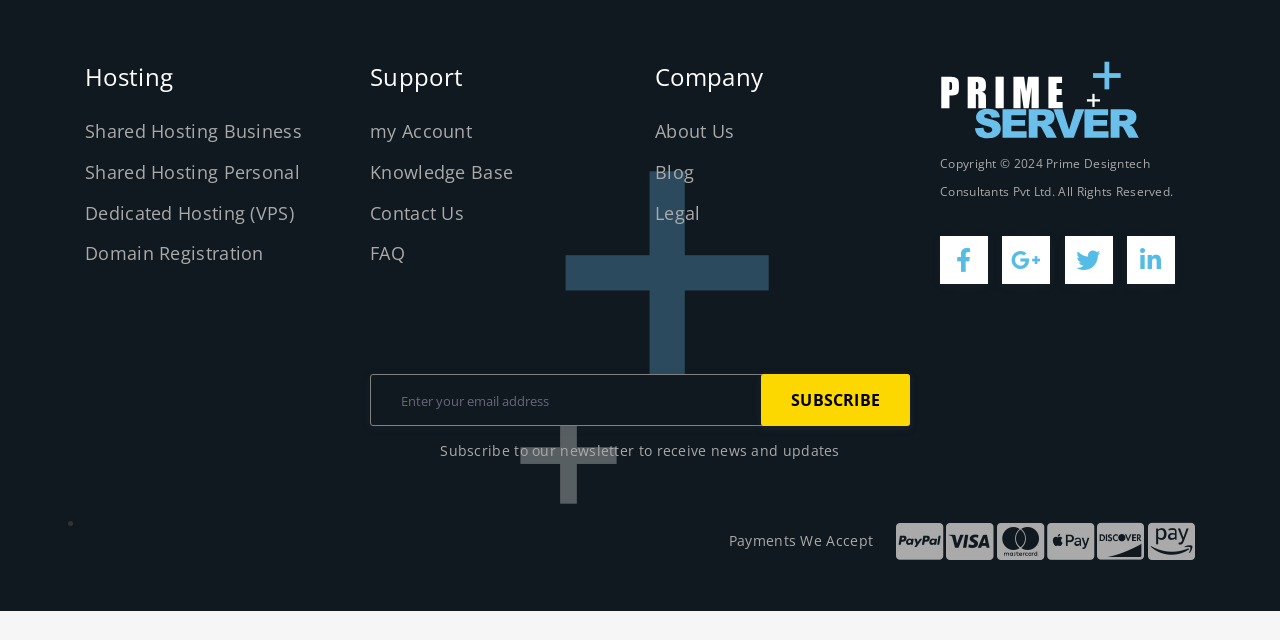Provide the bounding box coordinates for the UI element described in this sentence: "1 April 2024". The coordinates should be four float values between 0 and 1, i.e., [left, top, right, bottom].

None